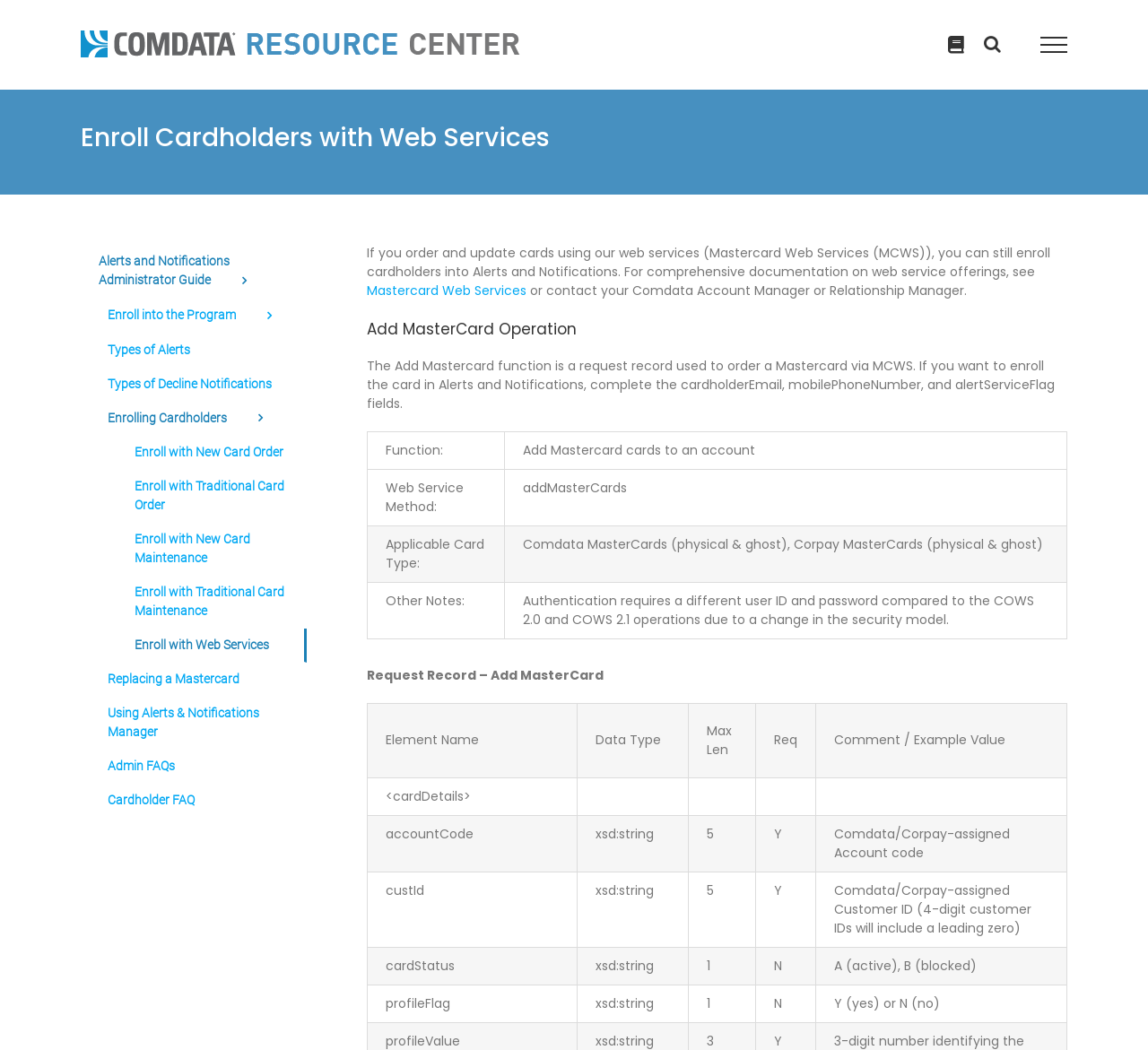Can you pinpoint the bounding box coordinates for the clickable element required for this instruction: "Play the video"? The coordinates should be four float numbers between 0 and 1, i.e., [left, top, right, bottom].

None